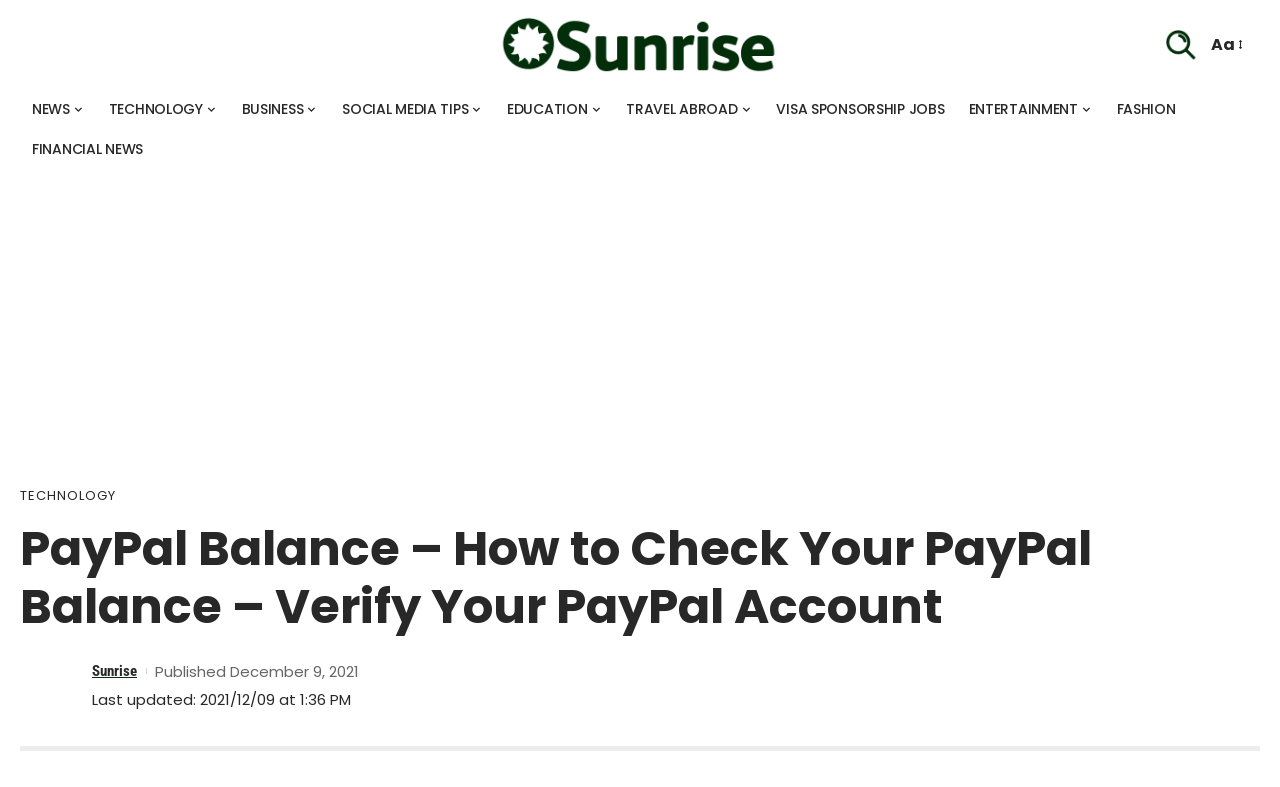Identify and extract the main heading from the webpage.

PayPal Balance – How to Check Your PayPal Balance – Verify Your PayPal Account